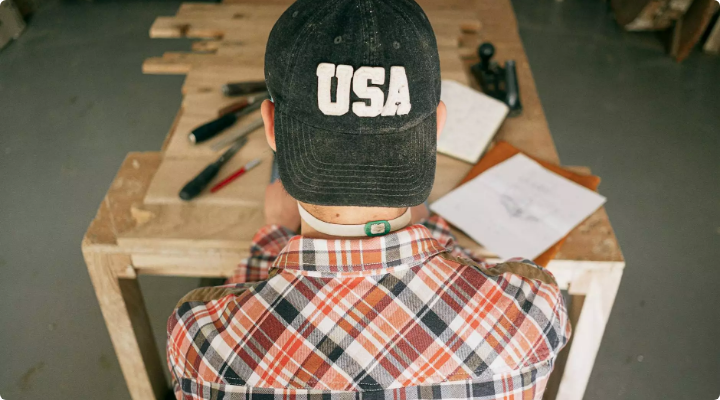What colors are present on the person's shirt?
Please answer using one word or phrase, based on the screenshot.

Red, black, and white